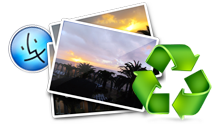Based on the visual content of the image, answer the question thoroughly: What type of users is the recovery process designed for?

The image features a recognizable Mac icon, emphasizing that this recovery process is designed specifically for Mac users, which is evident from the presence of the Mac icon accompanying the photographs.